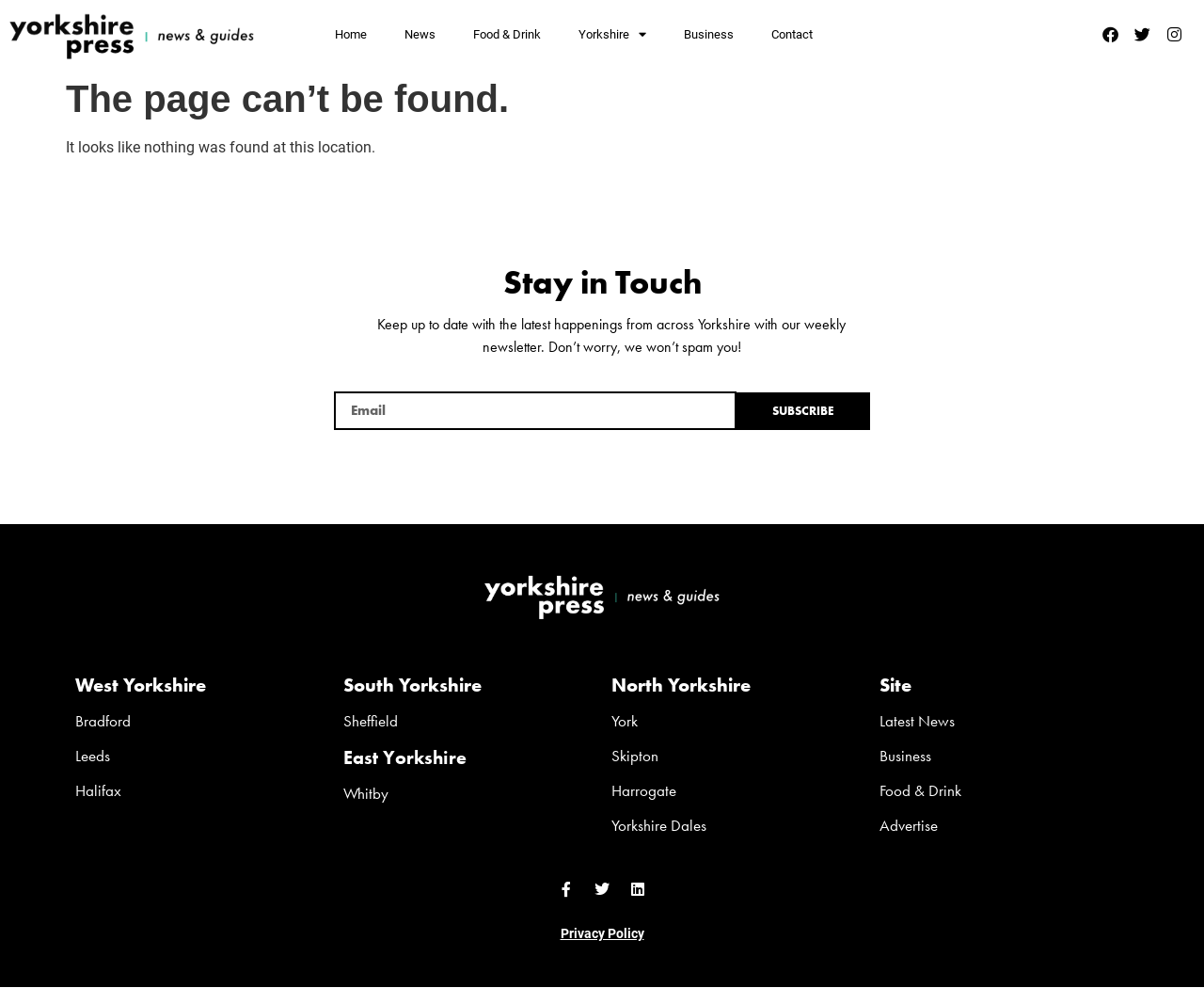What is the purpose of the textbox?
Carefully analyze the image and provide a thorough answer to the question.

I determined the purpose of the textbox by looking at the surrounding text, which mentions keeping up to date with the latest happenings from across Yorkshire with a weekly newsletter.